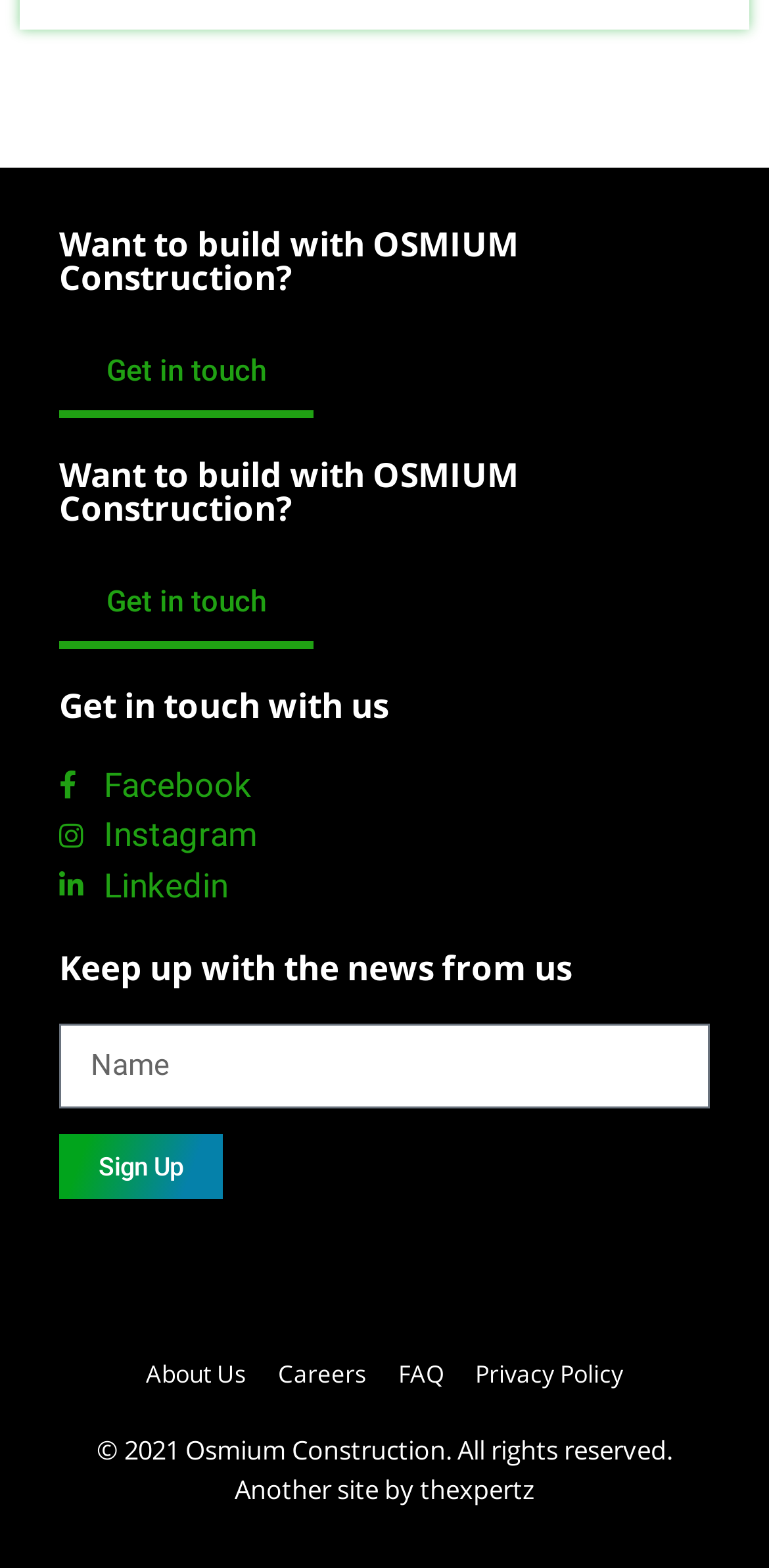Please answer the following question using a single word or phrase: How many social media platforms are mentioned?

3